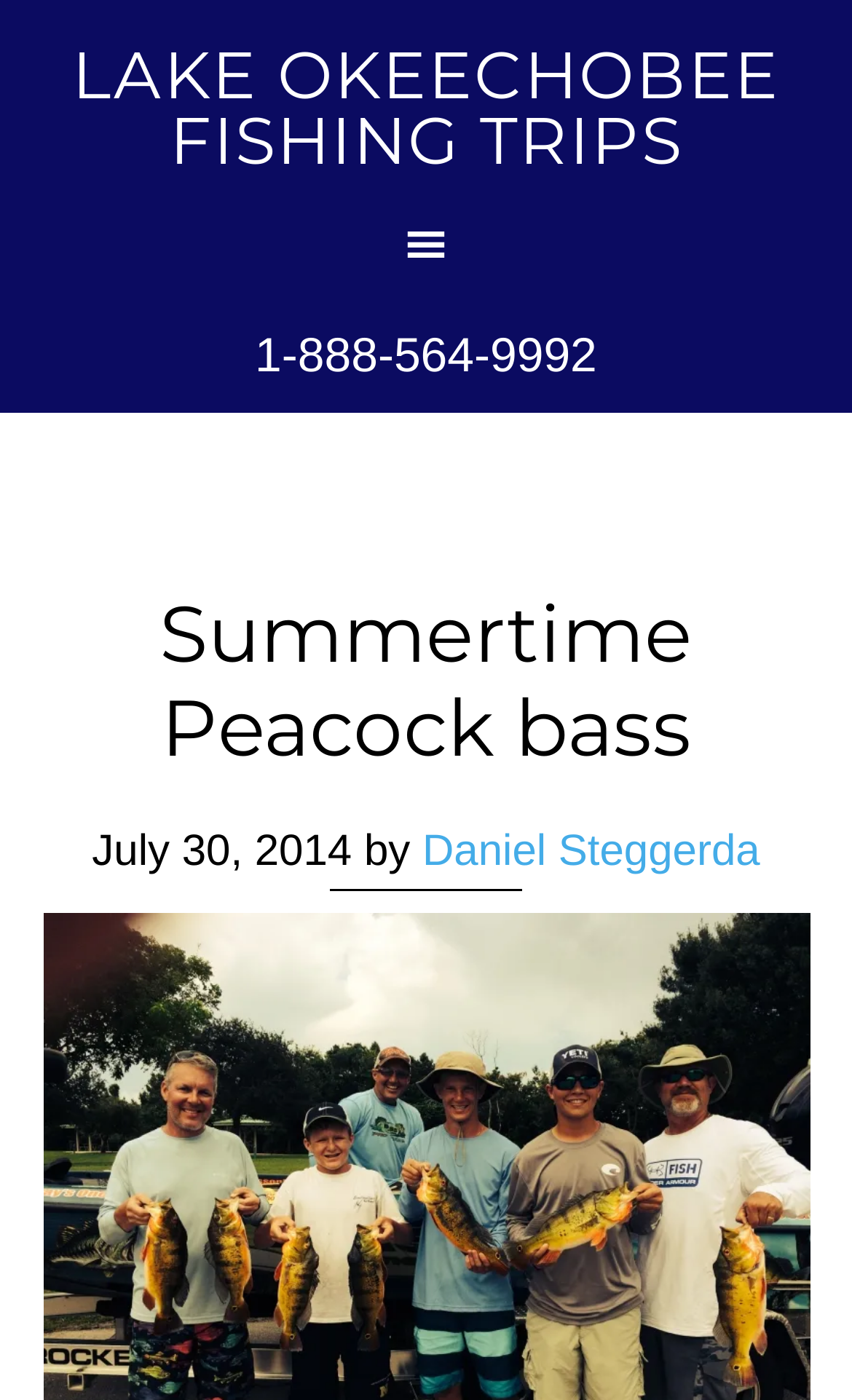Can you find and generate the webpage's heading?

Summertime Peacock bass